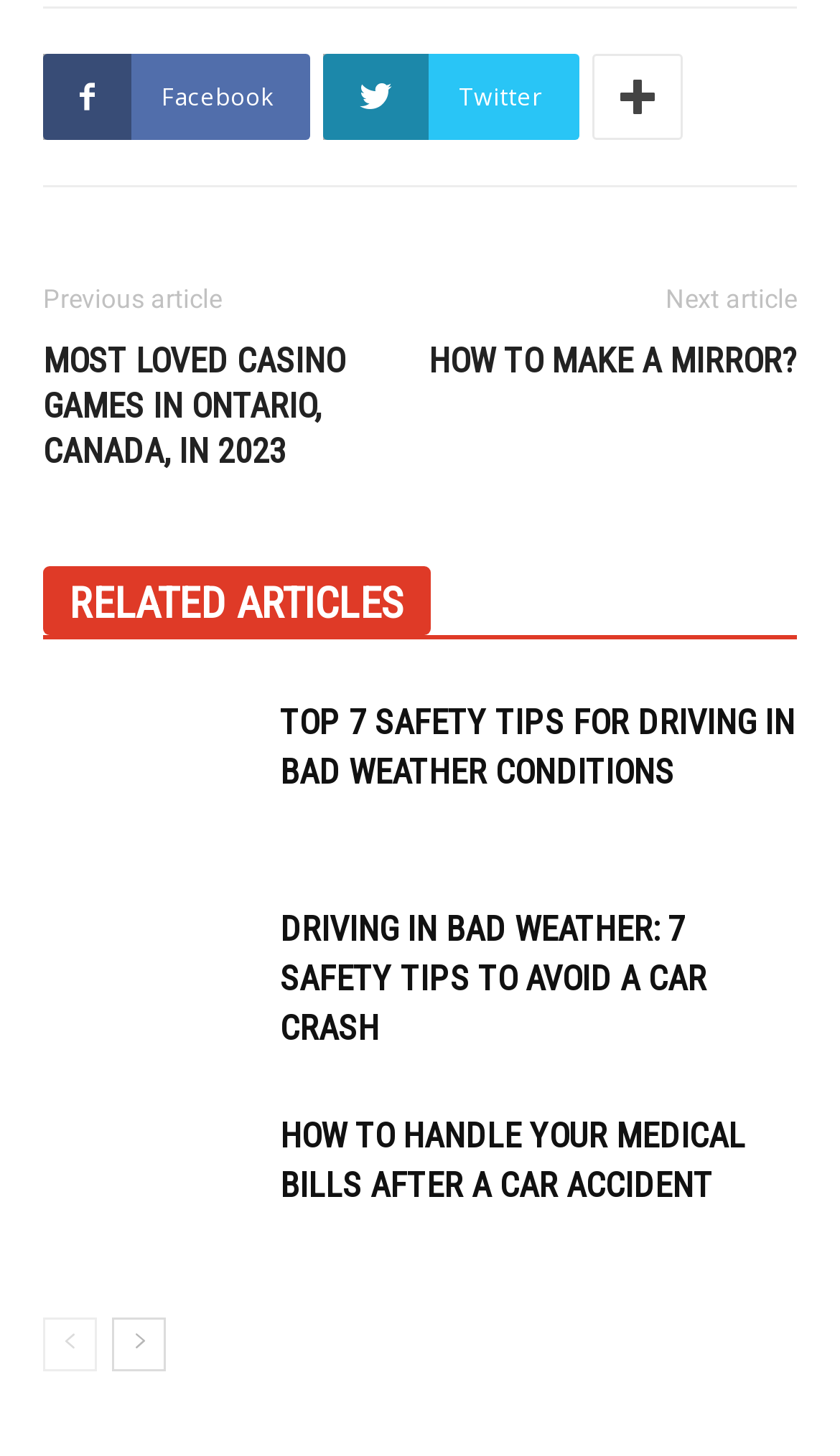How many social media links are present at the top?
Please use the image to provide a one-word or short phrase answer.

3